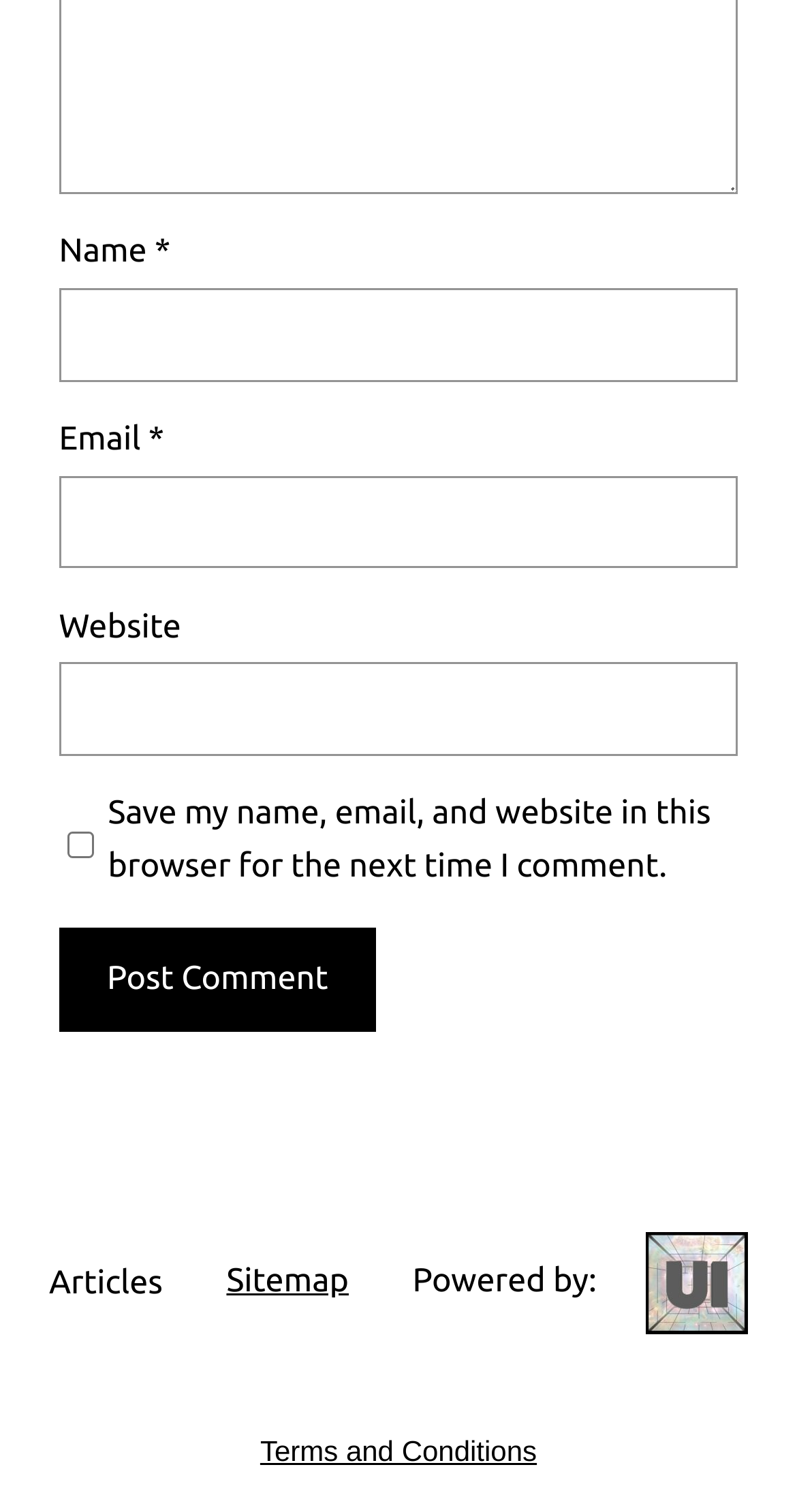Using the provided element description "parent_node: Name * name="author"", determine the bounding box coordinates of the UI element.

[0.074, 0.191, 0.926, 0.252]